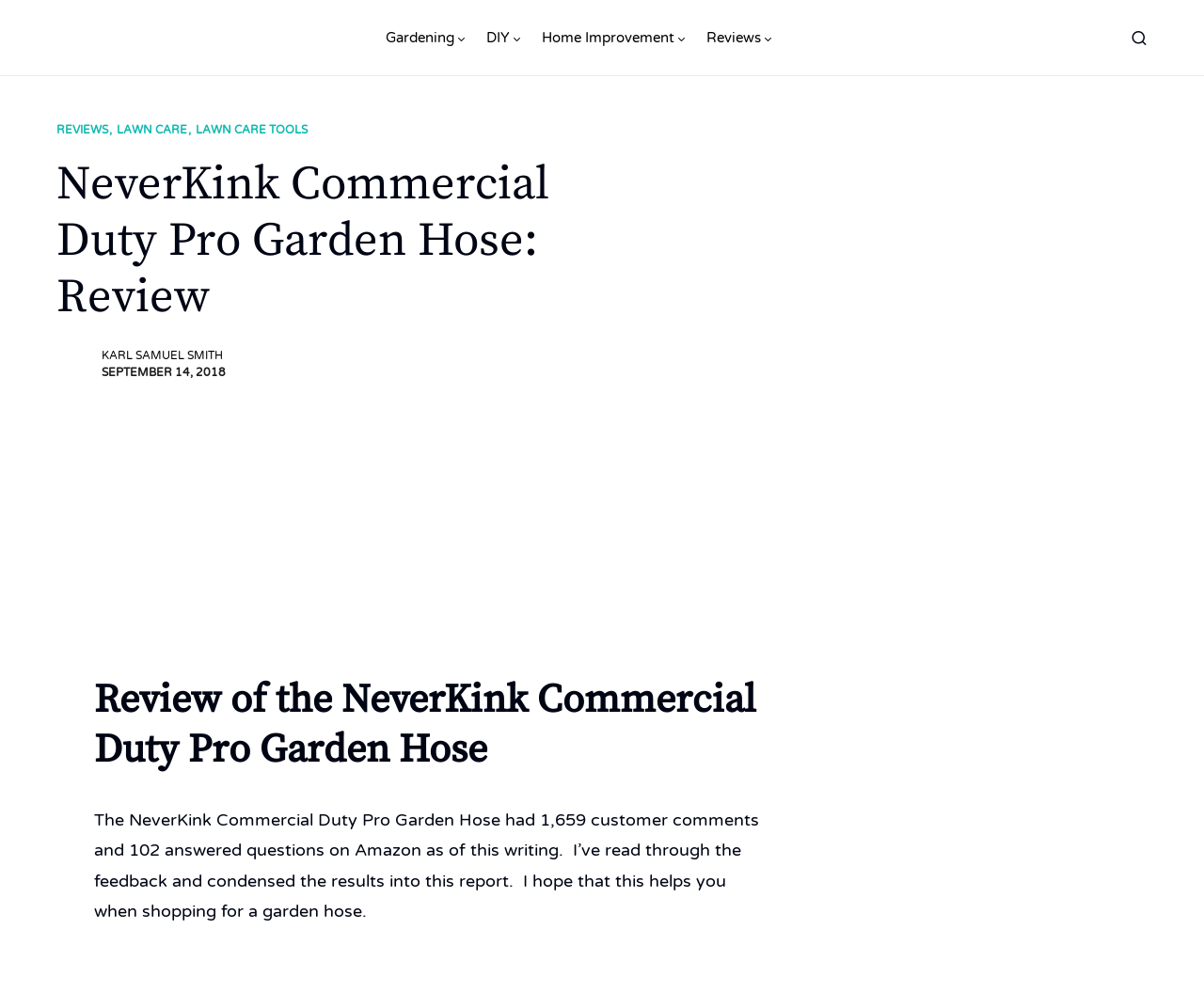Using the details from the image, please elaborate on the following question: How many customer comments did the NeverKink hose have on Amazon?

I found the answer in the StaticText element that mentions '1,659 customer comments and 102 answered questions on Amazon as of this writing'.